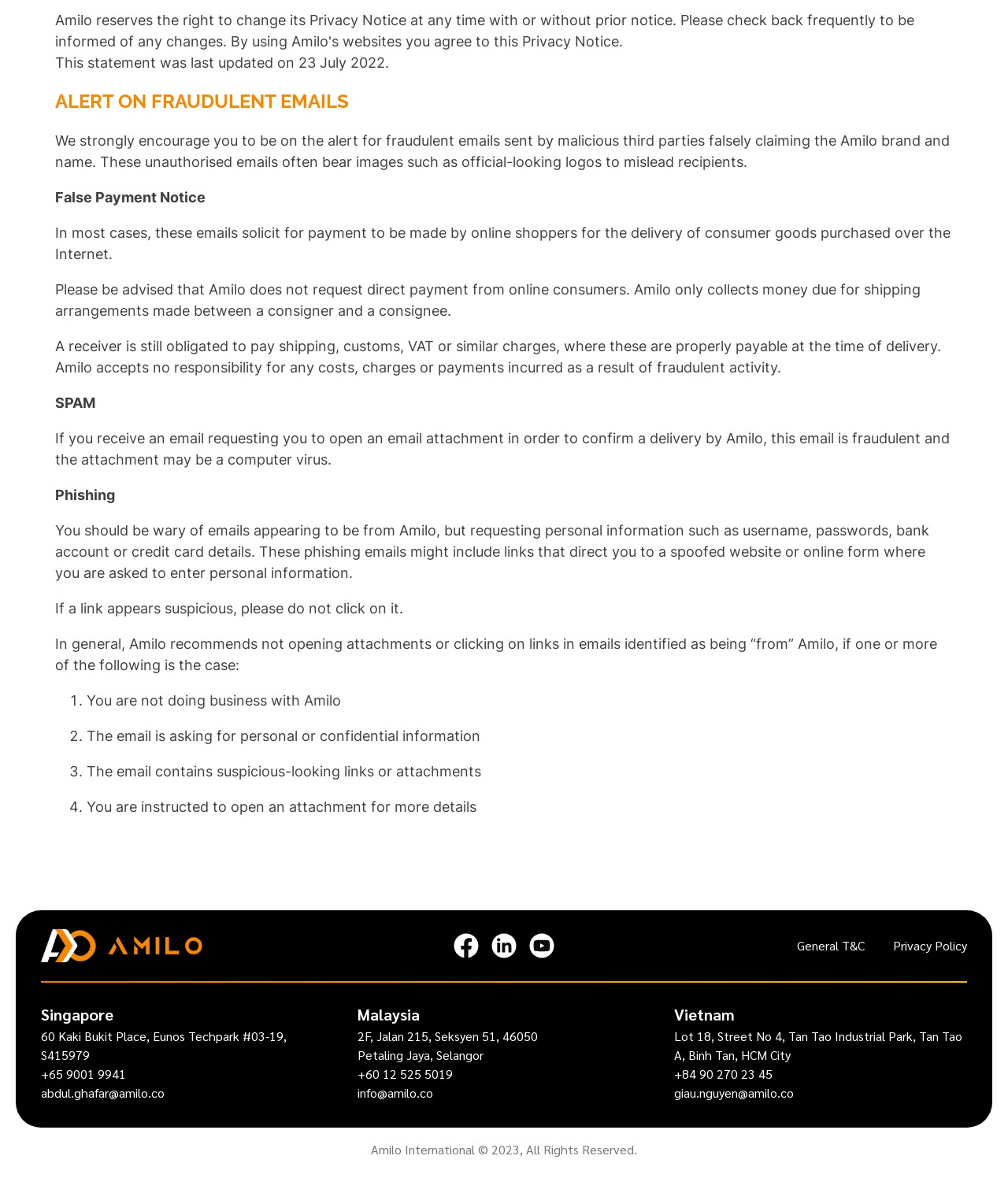Identify the bounding box coordinates for the UI element described by the following text: "General T&C". Provide the coordinates as four float numbers between 0 and 1, in the format [left, top, right, bottom].

[0.791, 0.795, 0.858, 0.811]